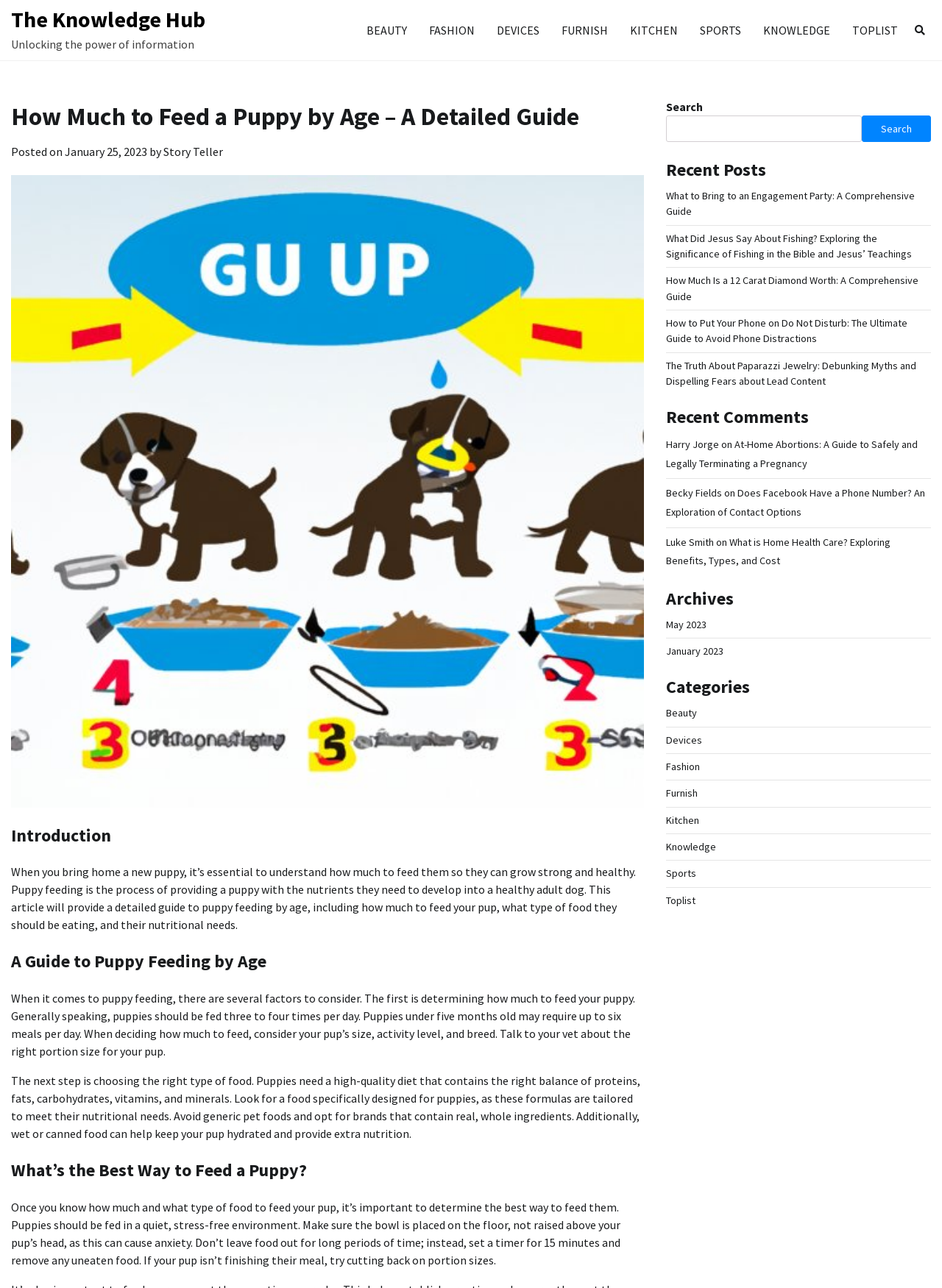From the details in the image, provide a thorough response to the question: What type of food should puppies be fed?

The article recommends that puppies should be fed a high-quality diet that contains the right balance of proteins, fats, carbohydrates, vitamins, and minerals. It also suggests looking for a food specifically designed for puppies.